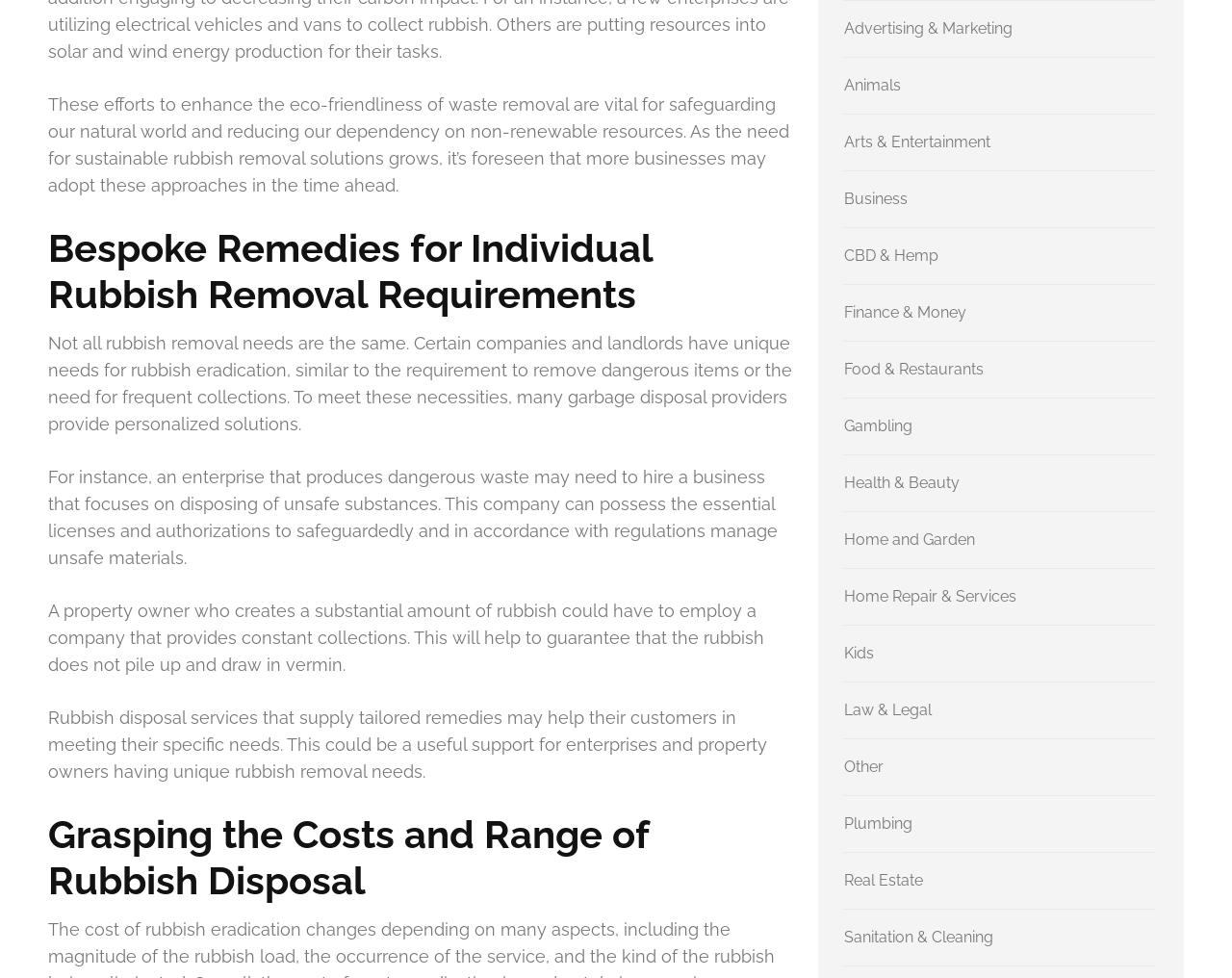Bounding box coordinates are specified in the format (top-left x, top-left y, bottom-right x, bottom-right y). All values are floating point numbers bounded between 0 and 1. Please provide the bounding box coordinate of the region this sentence describes: Real Estate

[0.685, 0.891, 0.749, 0.91]